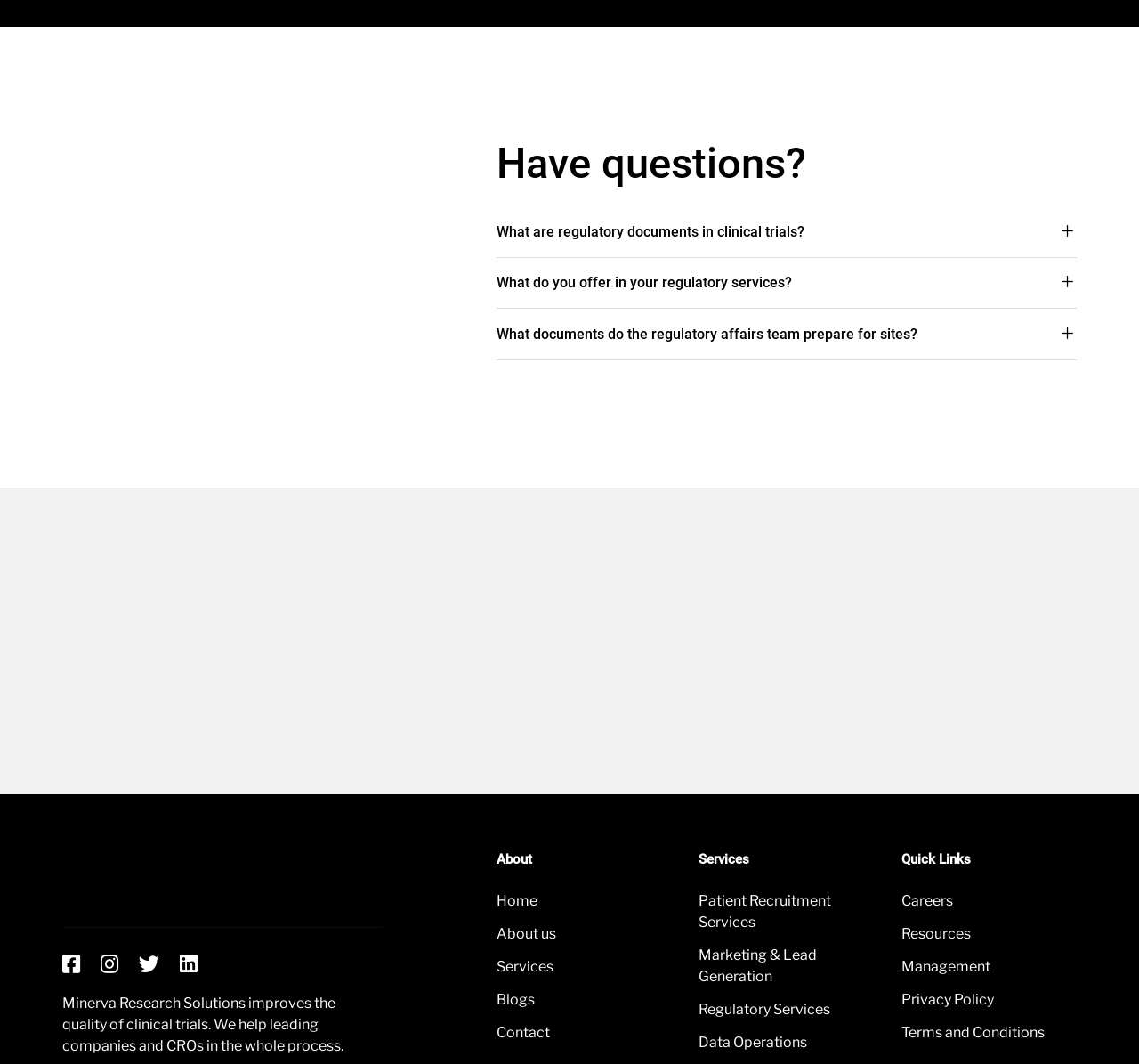Please mark the bounding box coordinates of the area that should be clicked to carry out the instruction: "Click on 'About us'".

[0.436, 0.868, 0.59, 0.888]